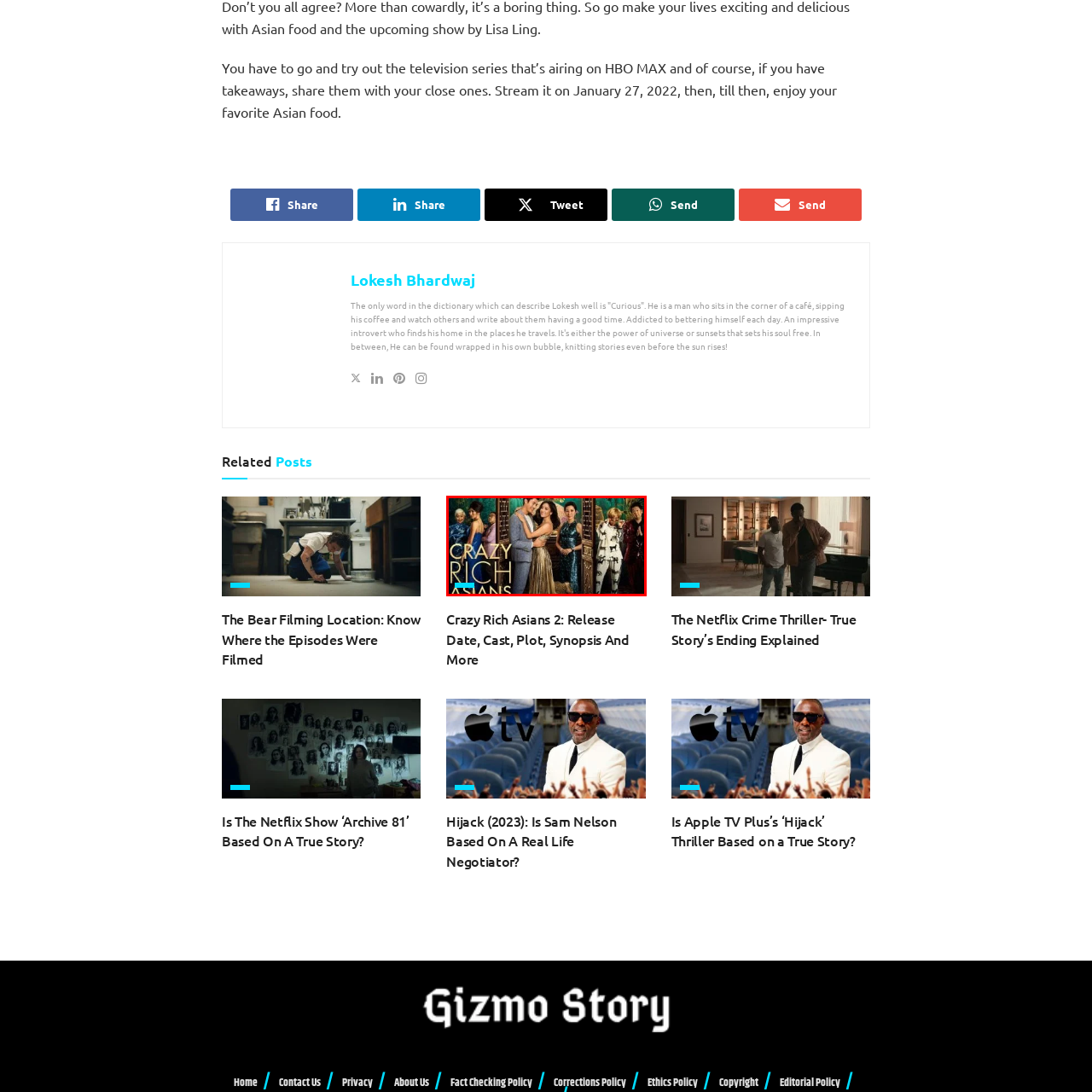Direct your attention to the image encased in a red frame, What is the style of the man's suit? Please answer in one word or a brief phrase.

Grey